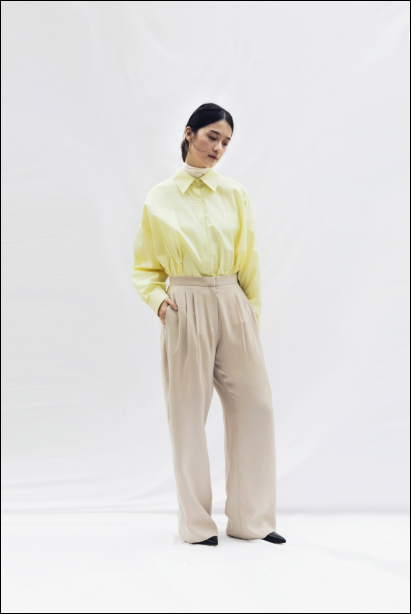Please answer the following question using a single word or phrase: 
What is the style of the model's trousers?

loose-fitting